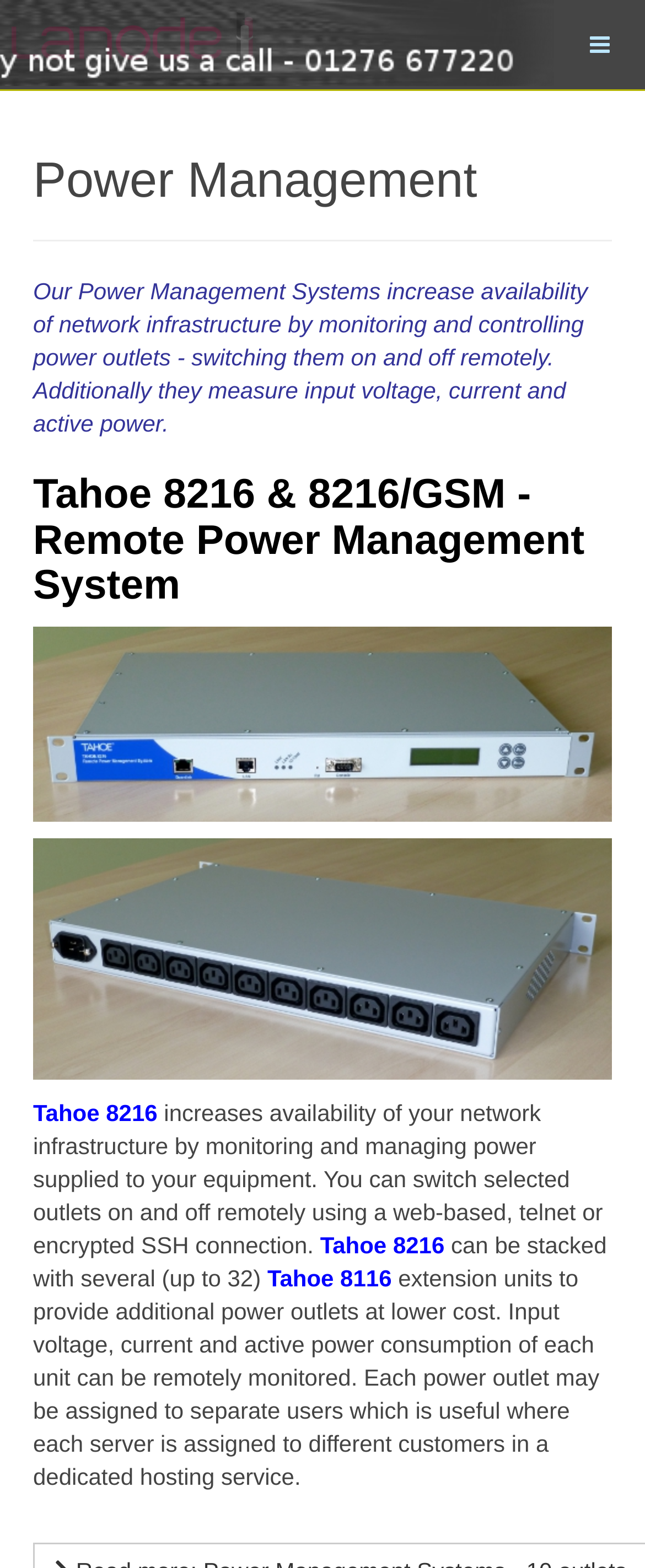Please provide a detailed answer to the question below by examining the image:
How many extension units can be stacked?

The number of extension units that can be stacked is up to 32, which is inferred from the static text describing the Tahoe 8116 extension units, stating that they can be stacked with several units, up to 32, to provide additional power outlets at a lower cost.